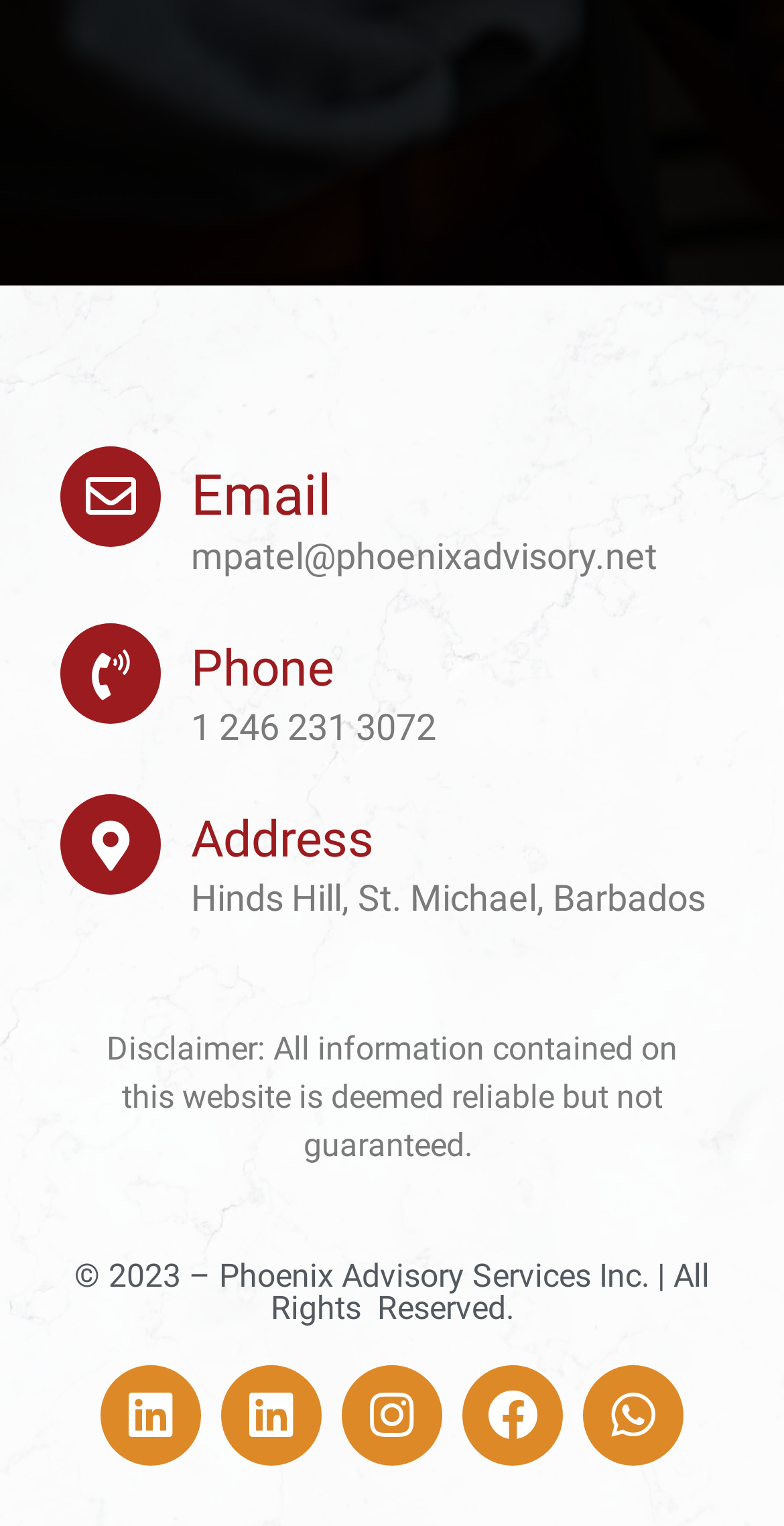Answer the following query concisely with a single word or phrase:
What is the disclaimer about?

Information reliability